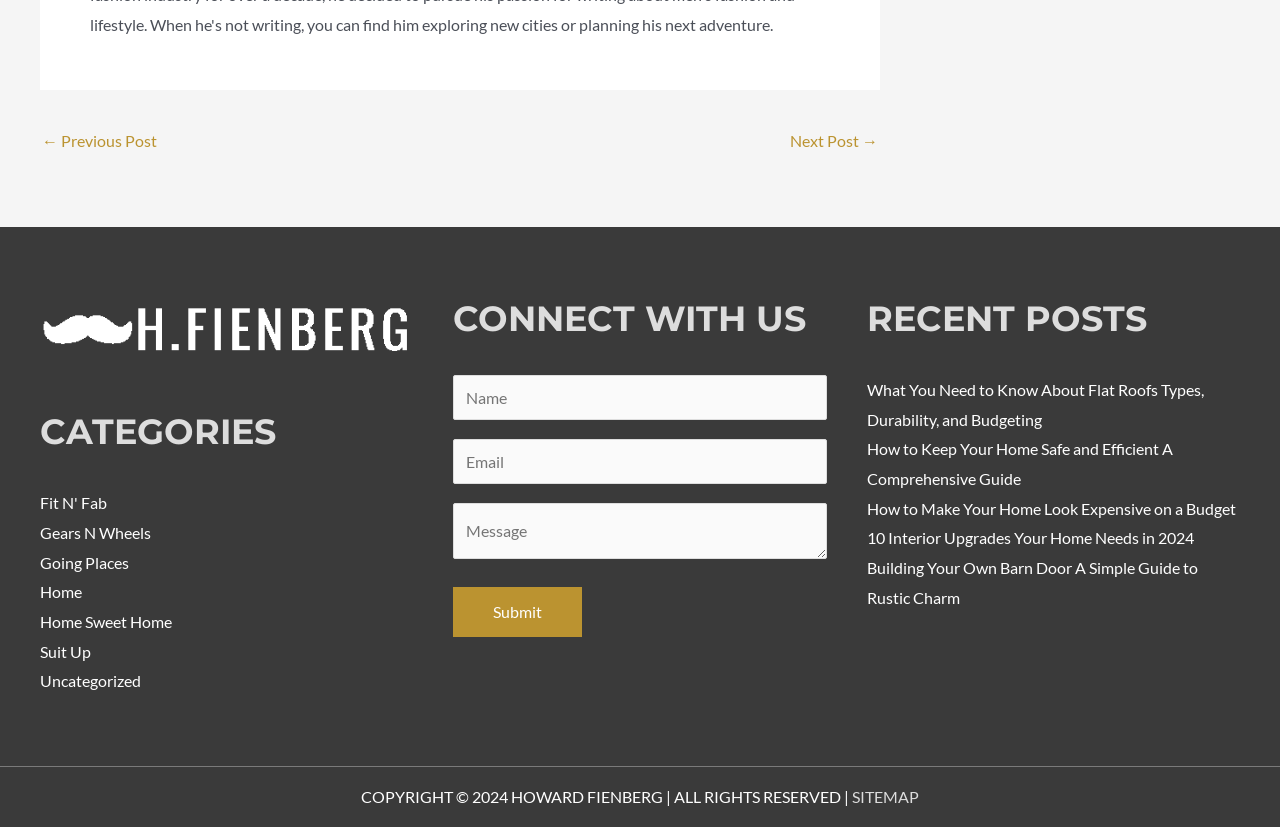Can you pinpoint the bounding box coordinates for the clickable element required for this instruction: "Click on the 'Submit' button"? The coordinates should be four float numbers between 0 and 1, i.e., [left, top, right, bottom].

[0.354, 0.71, 0.455, 0.77]